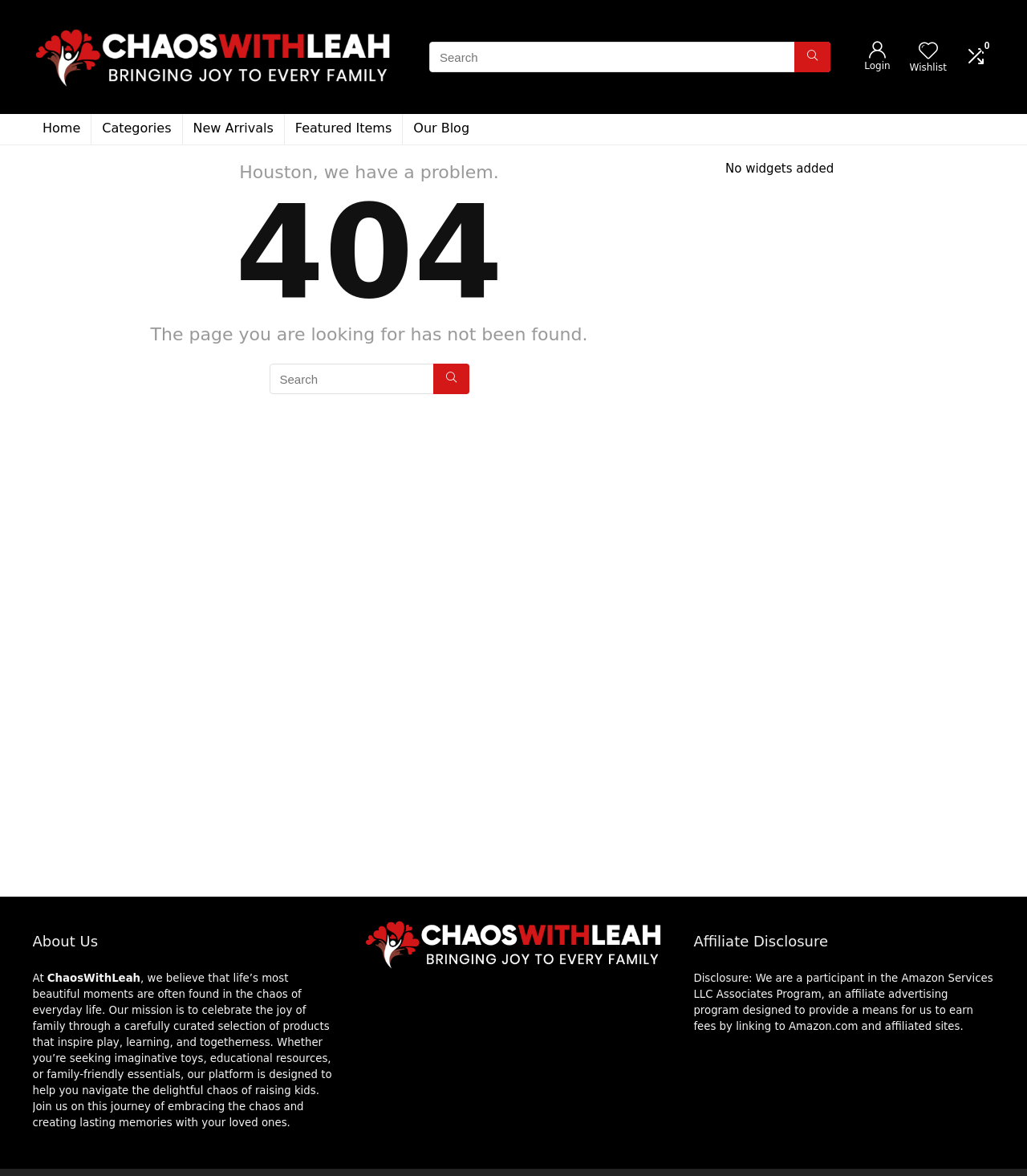Answer the question using only one word or a concise phrase: How many search boxes are on the page?

2